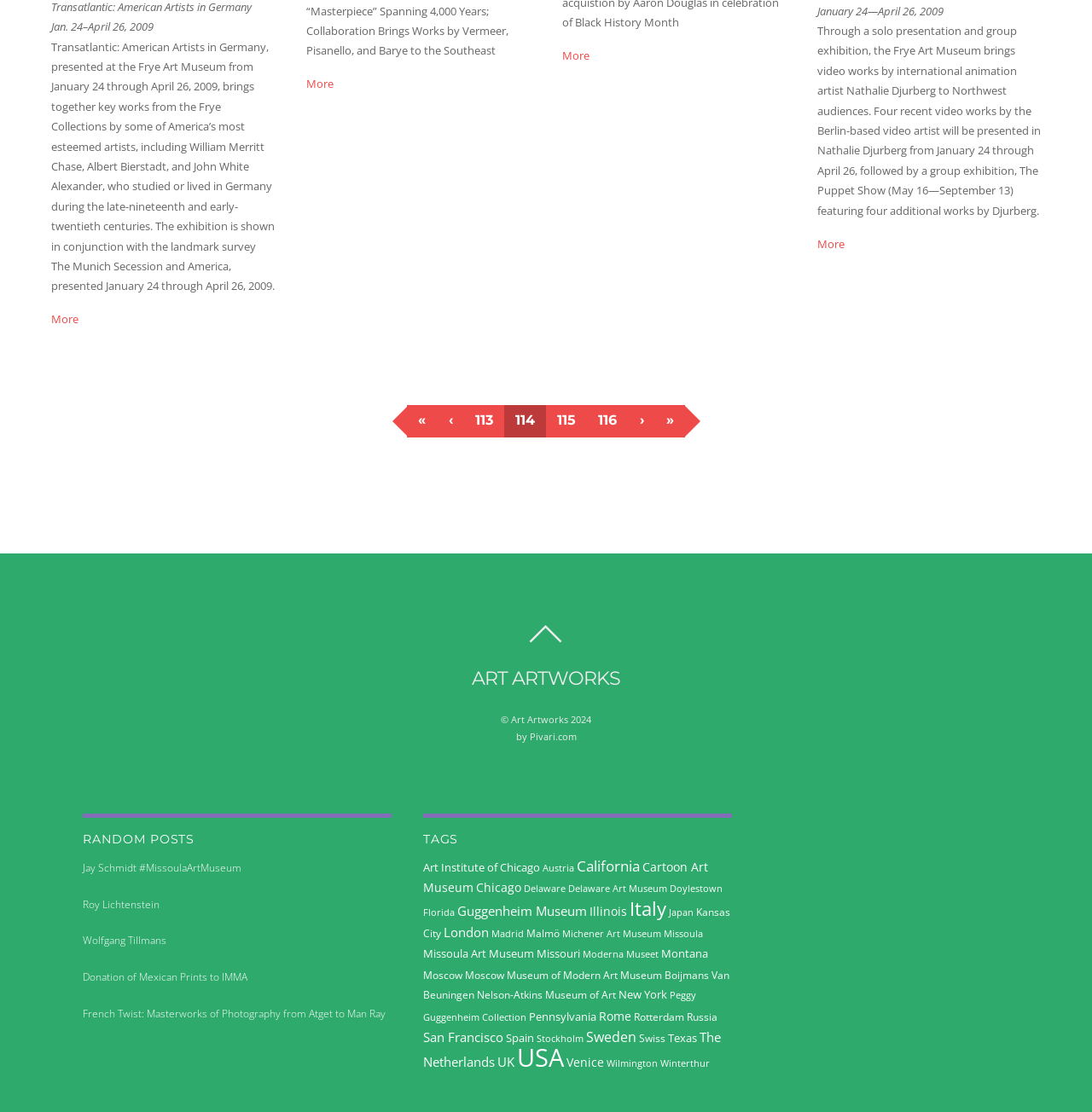How many items are related to USA?
Offer a detailed and exhaustive answer to the question.

The number of items related to USA can be found in the 'TAGS' section of the webpage, where it is listed as 'USA (701 items)'.